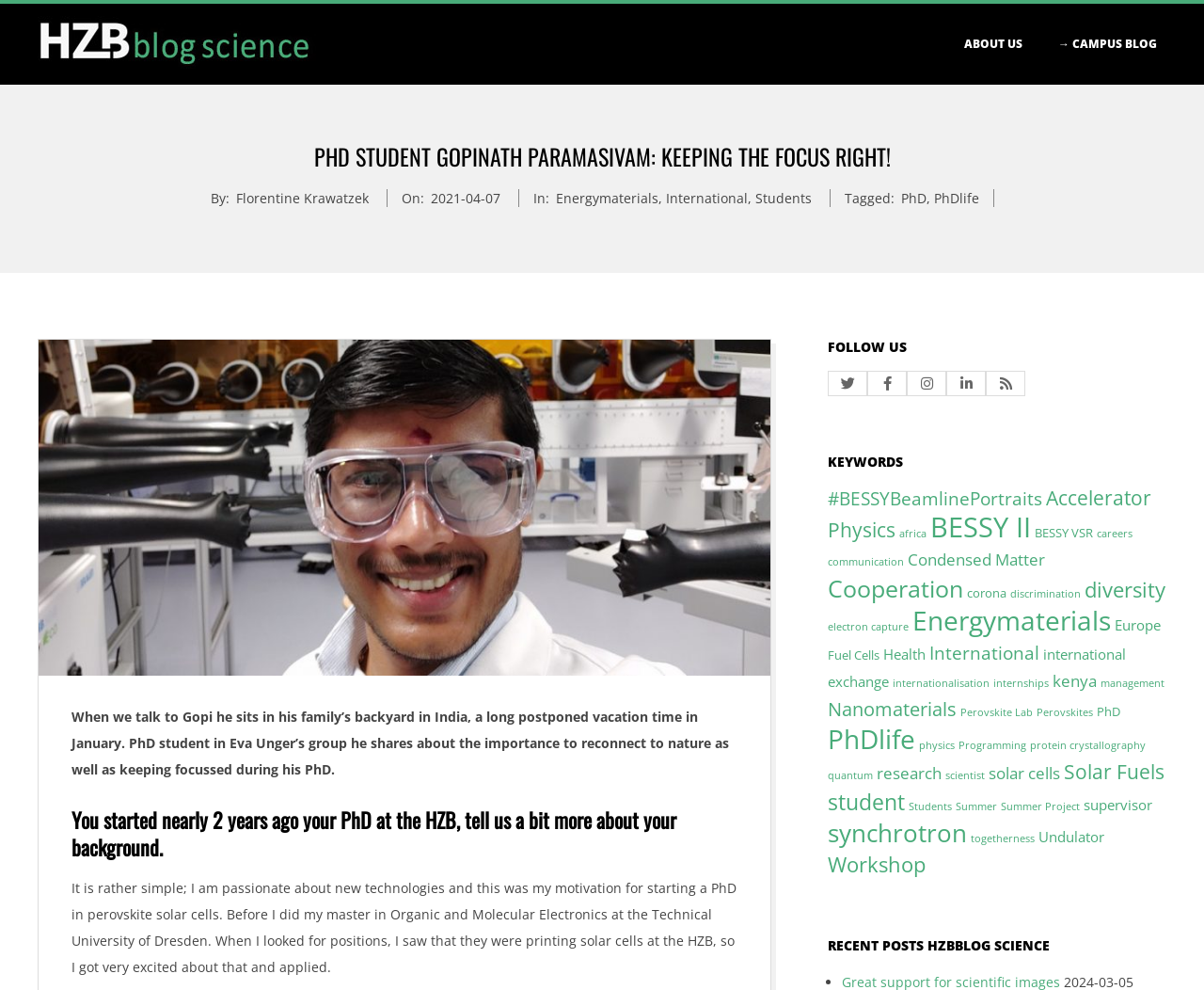Provide the bounding box coordinates for the UI element that is described as: "Summer Project".

[0.831, 0.808, 0.897, 0.822]